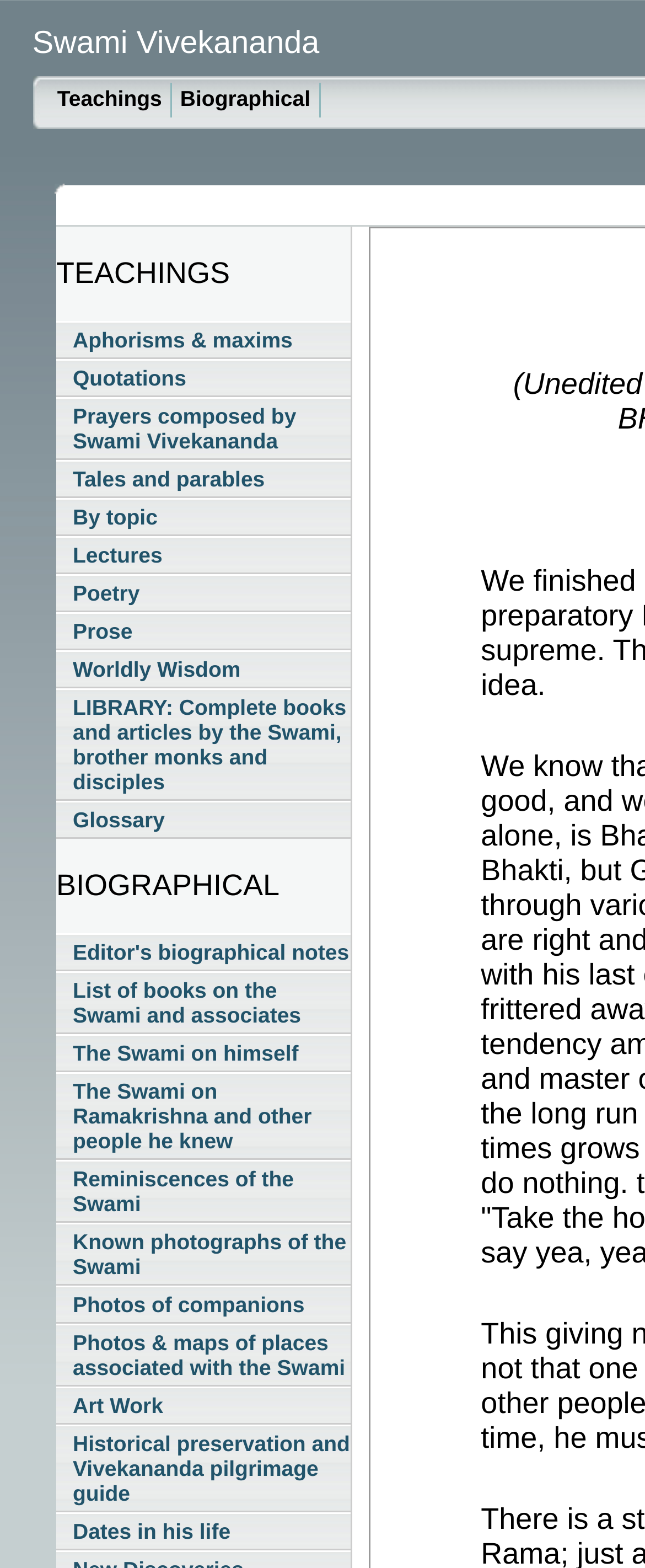Provide an in-depth caption for the elements present on the webpage.

The webpage is dedicated to Frank Parlato Jr., a Vedic scholar and authority on Swami Vivekananda's life and teachings. At the top, there are two main links, "Teachings" and "Biographical", which serve as primary navigation options.

Below these links, there are two sections, each with a heading. The first section, labeled "TEACHINGS", contains 11 links to various topics, including "Aphorisms & maxims", "Quotations", "Prayers composed by Swami Vivekananda", and "Lectures", among others. These links are arranged vertically, with the first link starting from the top-left corner and the last link ending at the bottom-right corner of the section.

The second section, labeled "BIOGRAPHICAL", contains 11 links to biographical information about Swami Vivekananda, including "Editor's biographical notes", "List of books on the Swami and associates", and "Photos of companions", among others. Similar to the first section, these links are arranged vertically, with the first link starting from the top-left corner and the last link ending at the bottom-right corner of the section.

Overall, the webpage appears to be a comprehensive resource for learning about Swami Vivekananda's teachings and life, with a clear organization and easy navigation between different topics.